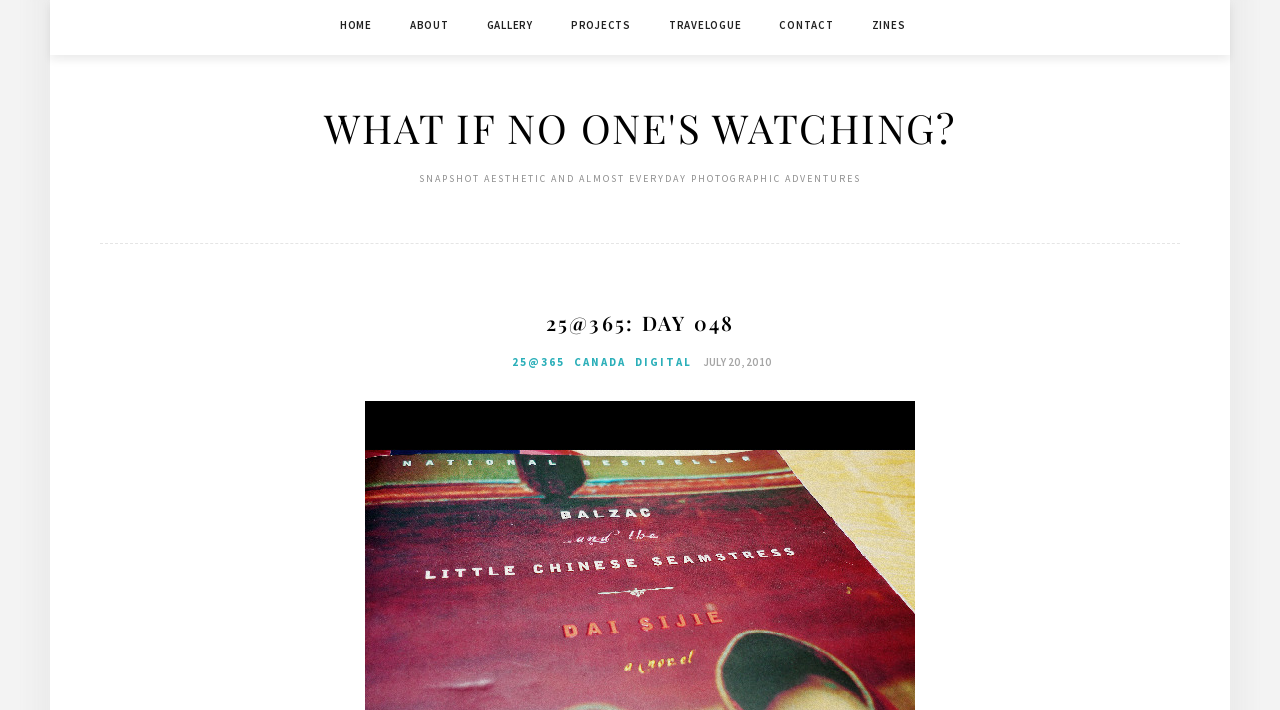Using the provided element description, identify the bounding box coordinates as (top-left x, top-left y, bottom-right x, bottom-right y). Ensure all values are between 0 and 1. Description: Digital

[0.496, 0.501, 0.541, 0.52]